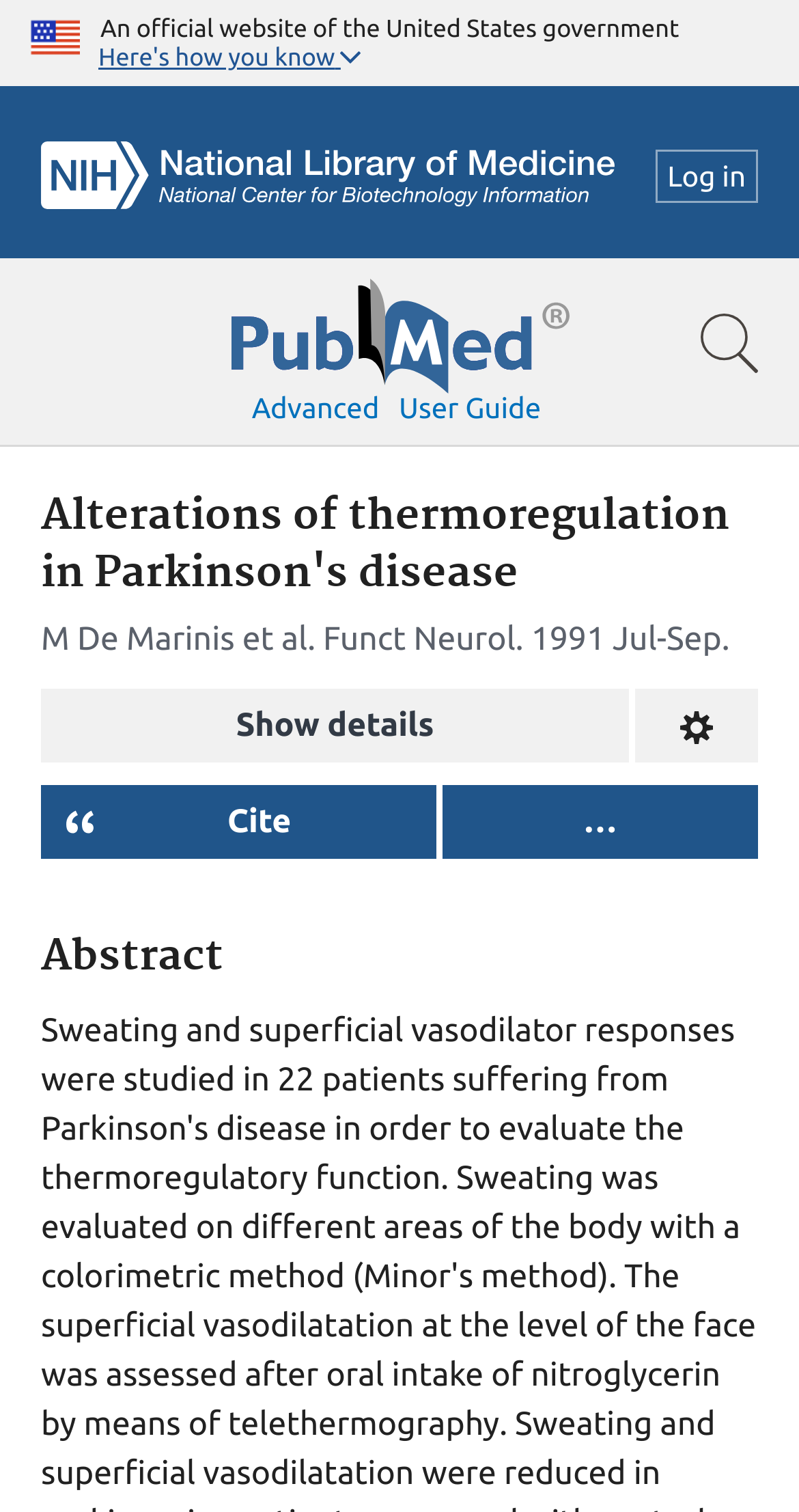What is the name of the disease studied in this article?
Use the information from the screenshot to give a comprehensive response to the question.

The question asks about the disease studied in the article. By looking at the webpage, we can see the title 'Alterations of thermoregulation in Parkinson's disease' which indicates that the disease being studied is Parkinson's disease.